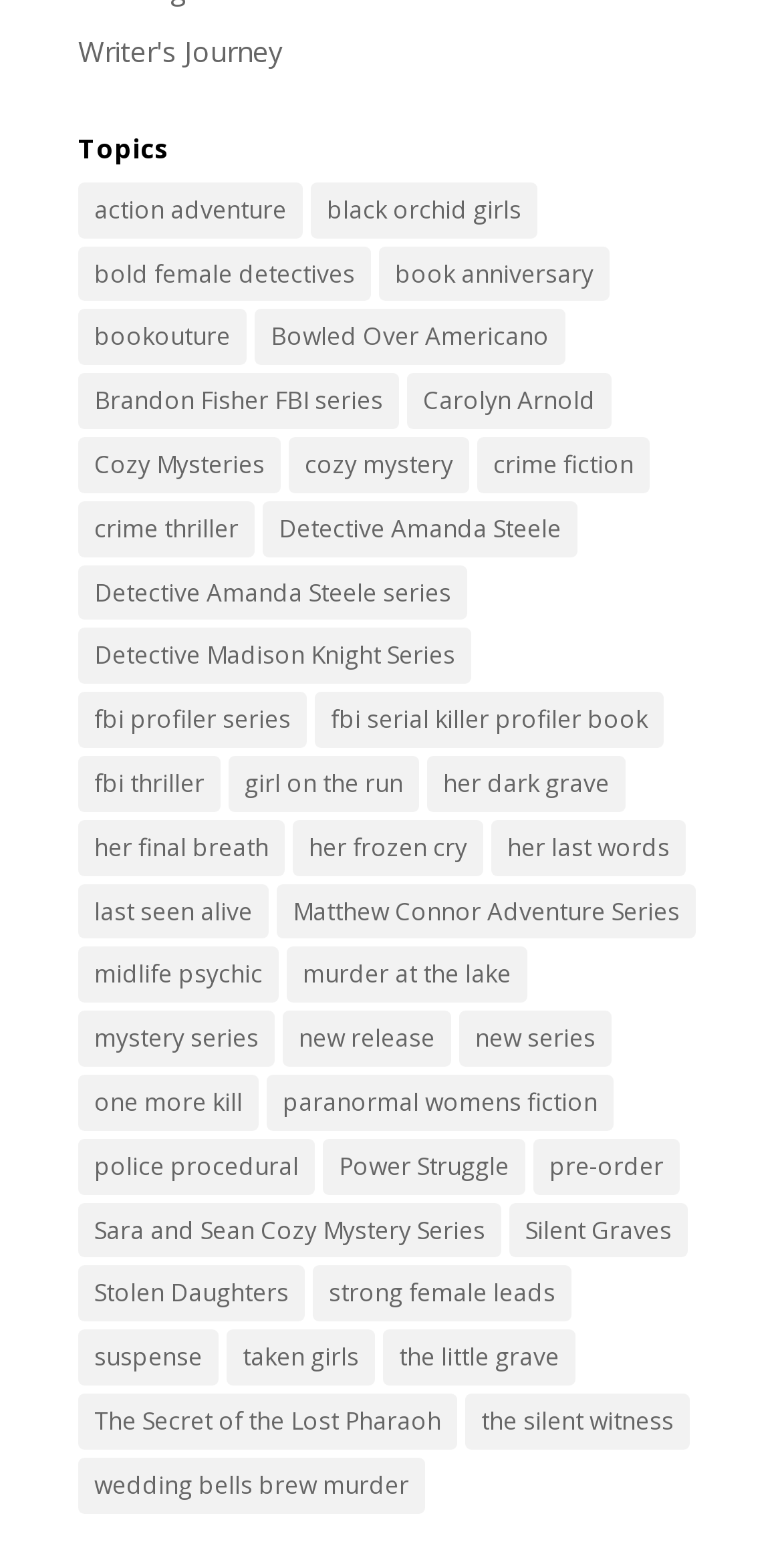Could you specify the bounding box coordinates for the clickable section to complete the following instruction: "View 'Detective Amanda Steele series' books"?

[0.1, 0.36, 0.597, 0.396]